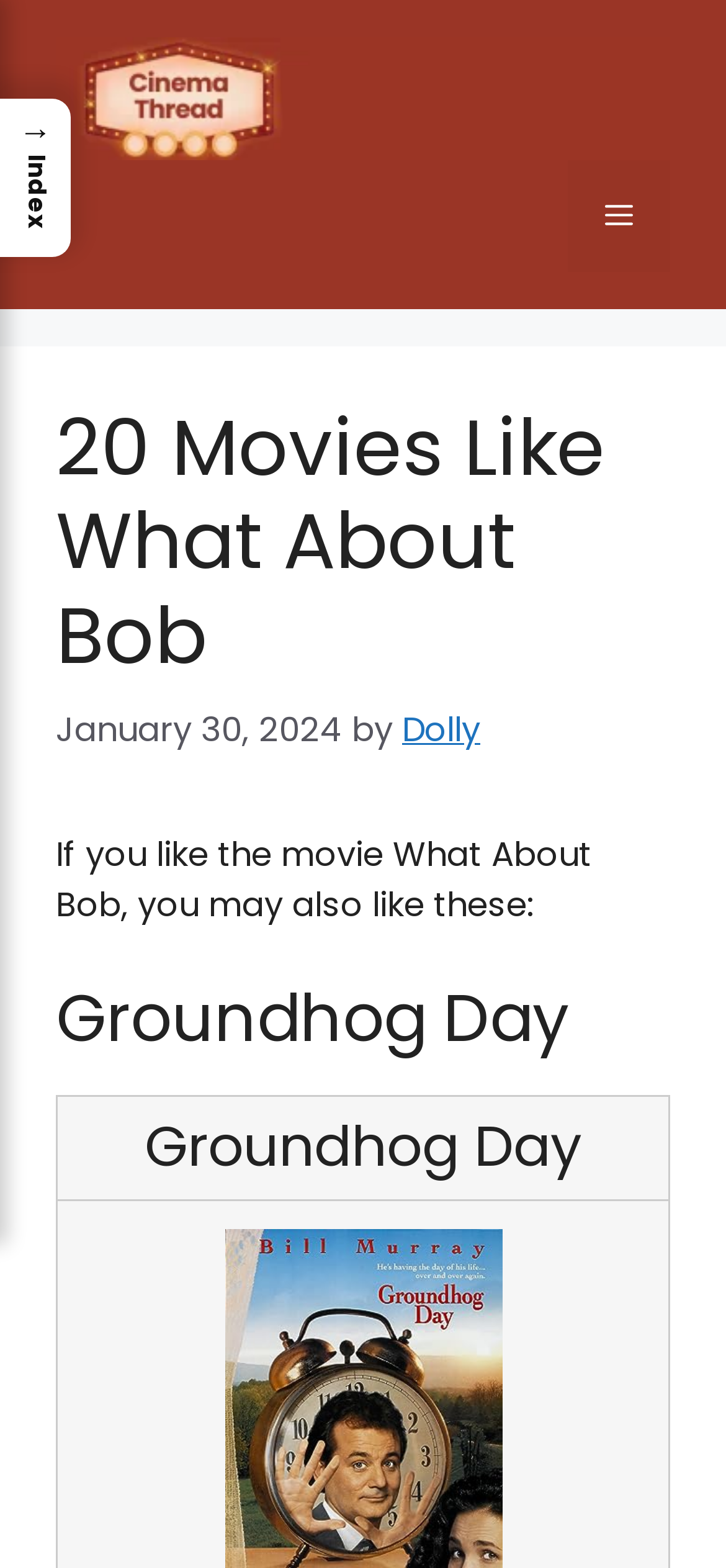What is the name of the website?
Please analyze the image and answer the question with as much detail as possible.

I found the website name by looking at the banner element at the top of the page, which contains a link with the text 'cinemathread.com'.